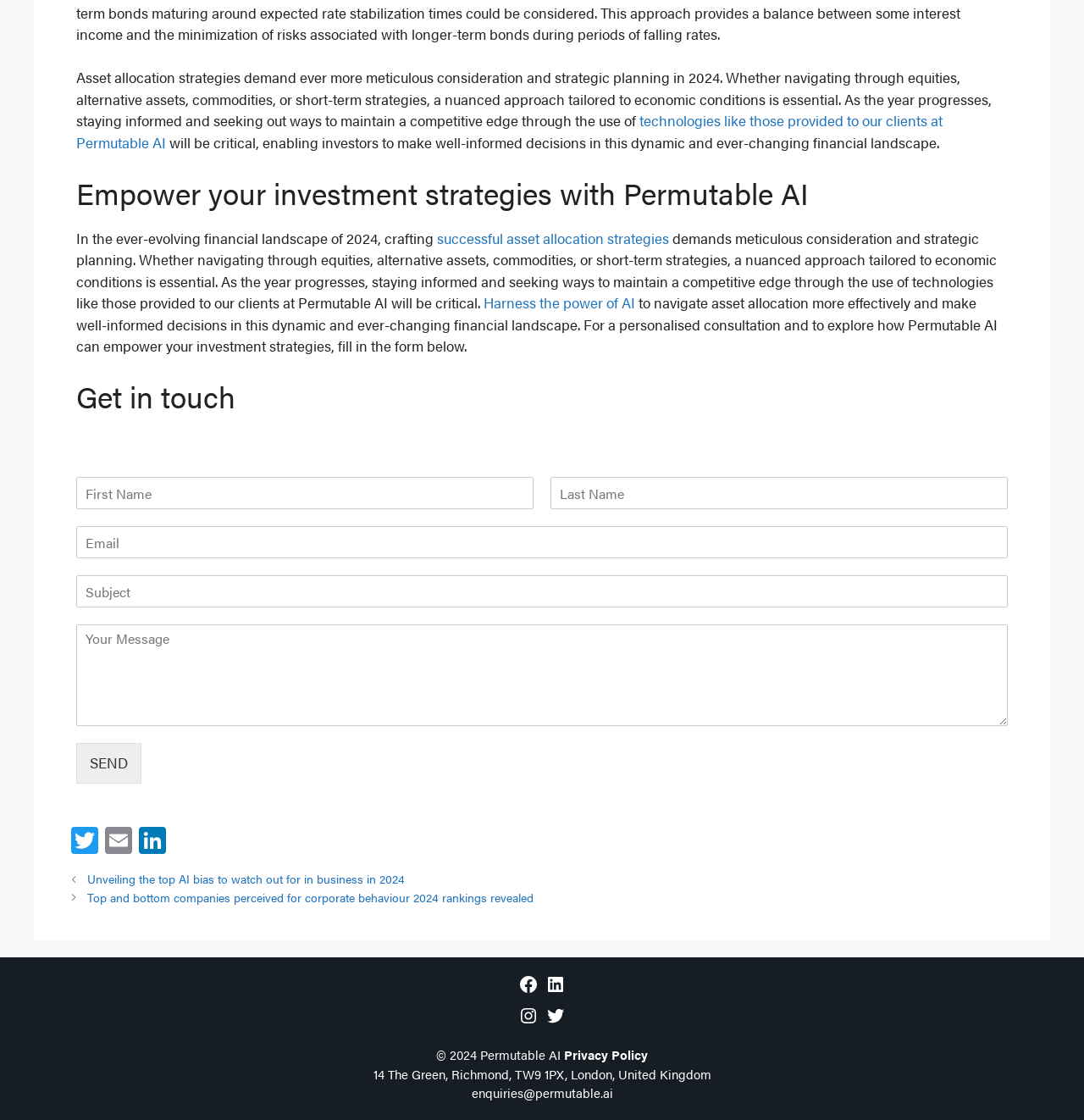Identify the bounding box coordinates of the section that should be clicked to achieve the task described: "Click the 'Privacy Policy' link".

[0.52, 0.934, 0.598, 0.95]